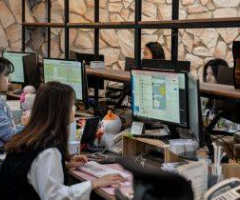What is the atmosphere in the office?
Answer the question with as much detail as you can, using the image as a reference.

The desk in front of the woman is organized with papers and various office supplies, highlighting the busy yet structured atmosphere in the office, which suggests that the employees are productive and efficient in their work.